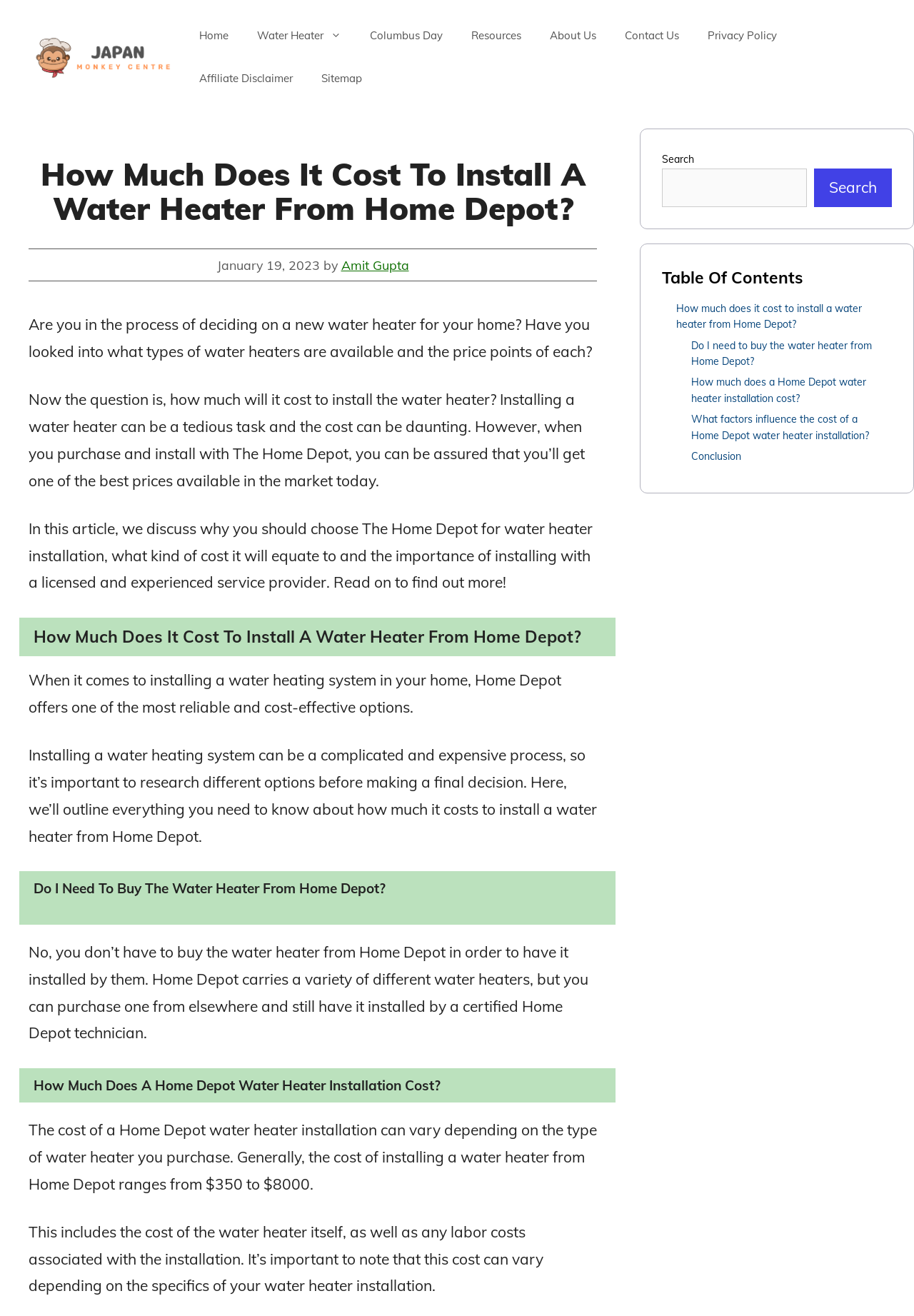Given the element description, predict the bounding box coordinates in the format (top-left x, top-left y, bottom-right x, bottom-right y), using floating point numbers between 0 and 1: Water Heater

[0.266, 0.011, 0.389, 0.043]